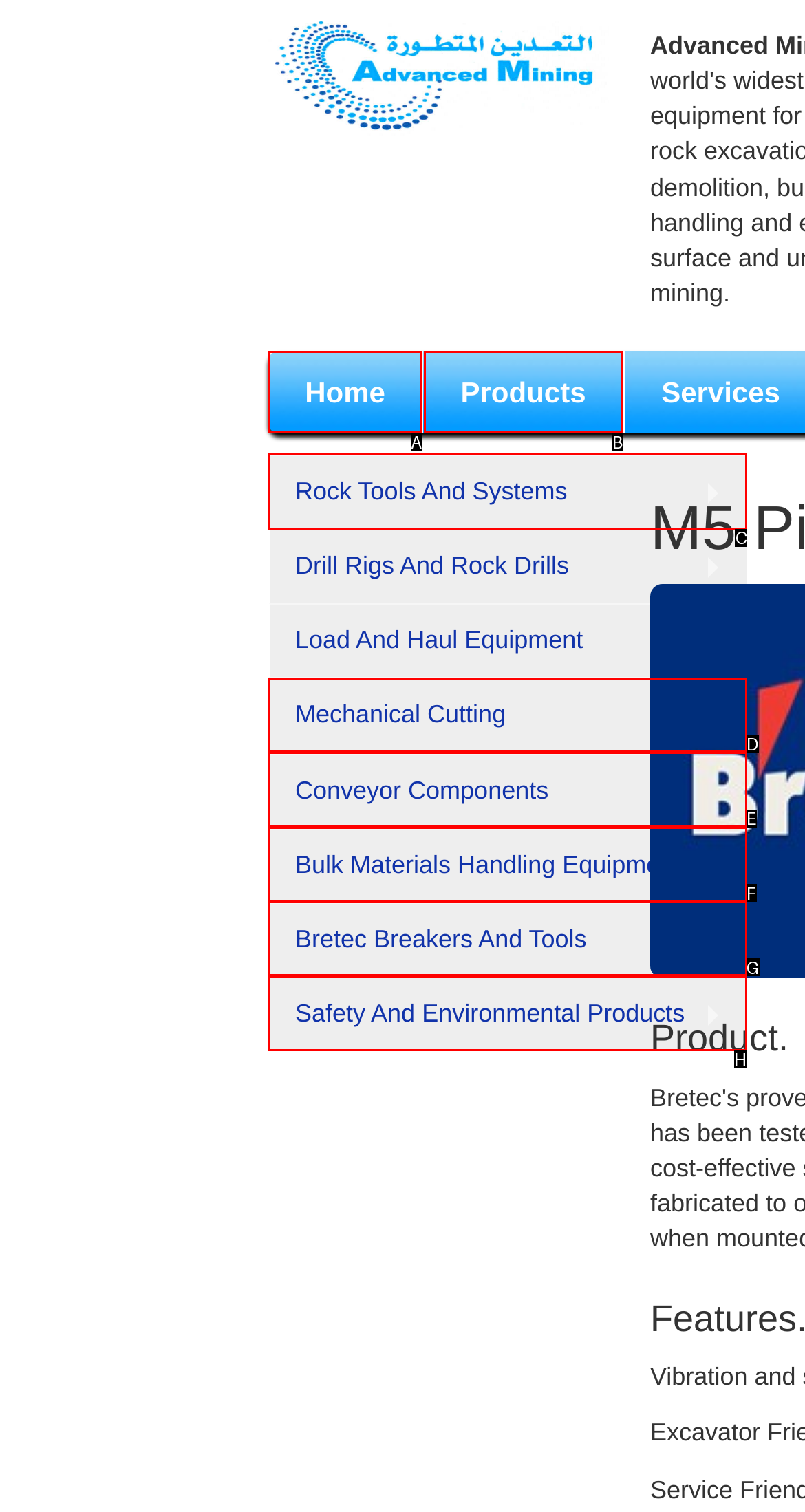Identify the letter of the UI element I need to click to carry out the following instruction: read archives

None